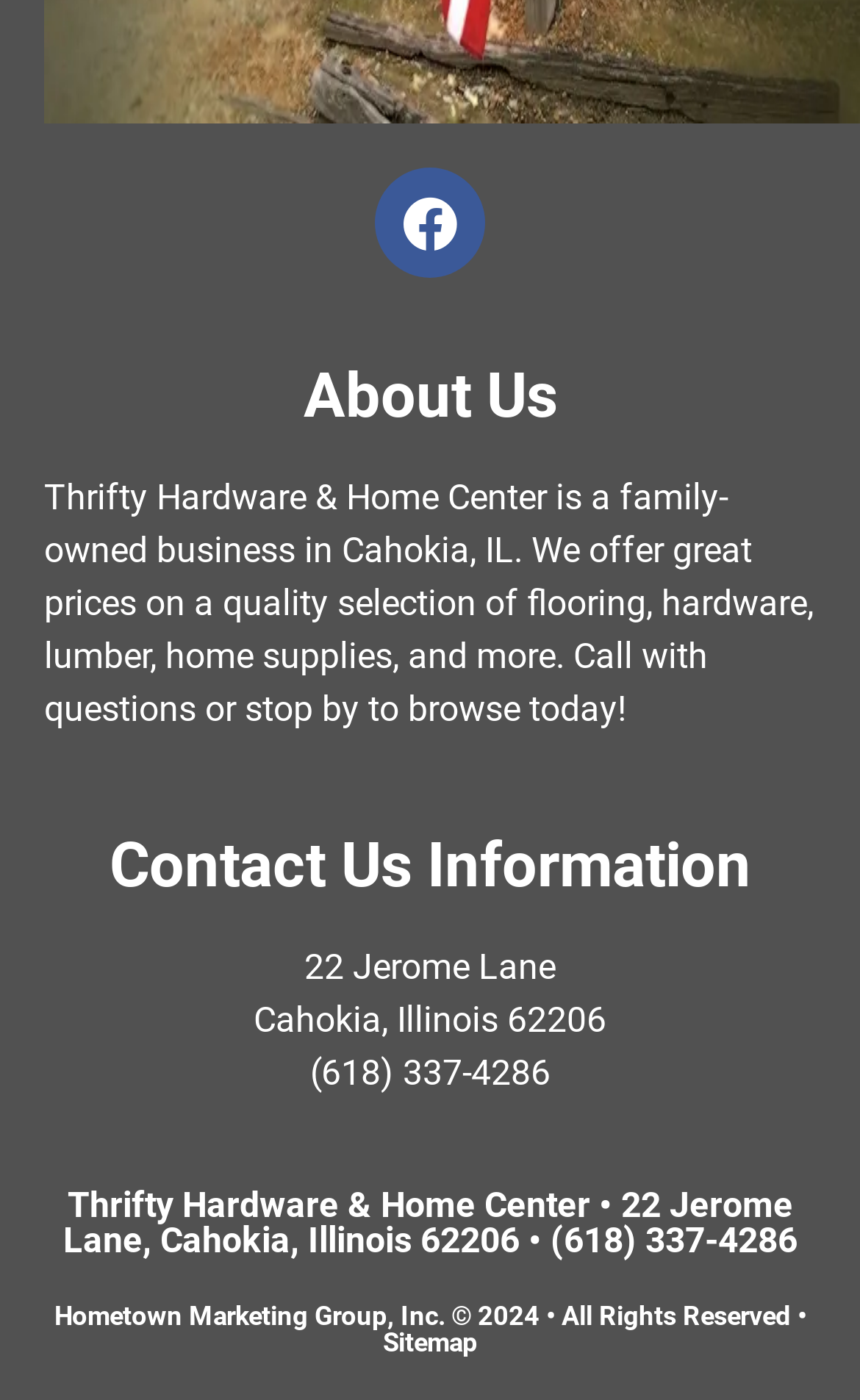Please provide a one-word or short phrase answer to the question:
What is the address of Thrifty Hardware & Home Center?

22 Jerome Lane Cahokia, Illinois 62206